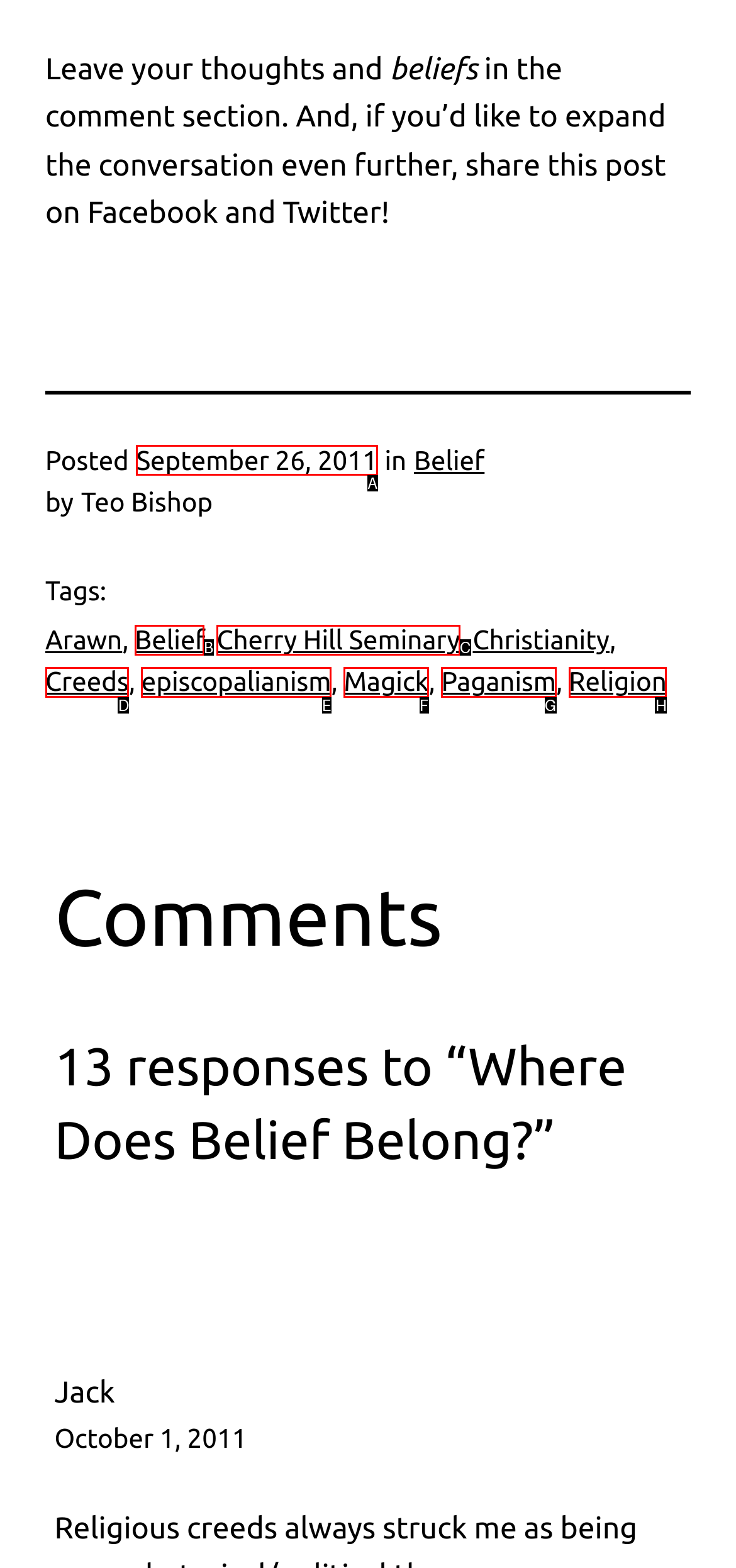Look at the highlighted elements in the screenshot and tell me which letter corresponds to the task: Log in to the forum.

None